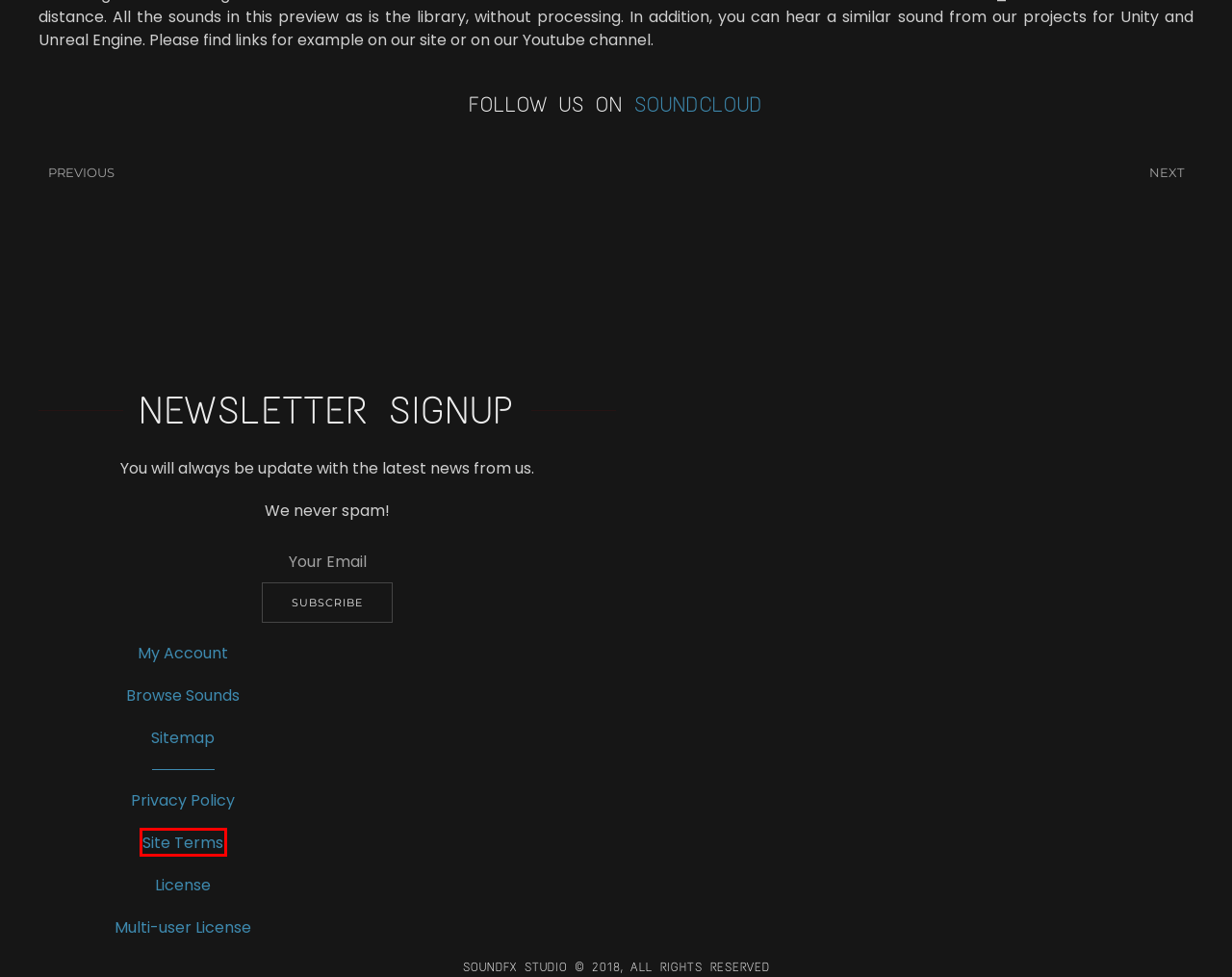You are given a screenshot of a webpage with a red rectangle bounding box around a UI element. Select the webpage description that best matches the new webpage after clicking the element in the bounding box. Here are the candidates:
A. Site Terms – SoundFX Studio
B. Desert Eagle Designed Sound - Modern Weapons SFX Library
C. Multi-user License – SoundFX Studio
D. License – SoundFX Studio
E. P90 Designed Sound - Modern Weapons SFX Library
F. SoundFX Studio – Download Sound Effects for your Projects
G. Privacy Policy – SoundFX Studio
H. SoundFX Studio Sitemap – Sound Effects on SoundFX Studio

A